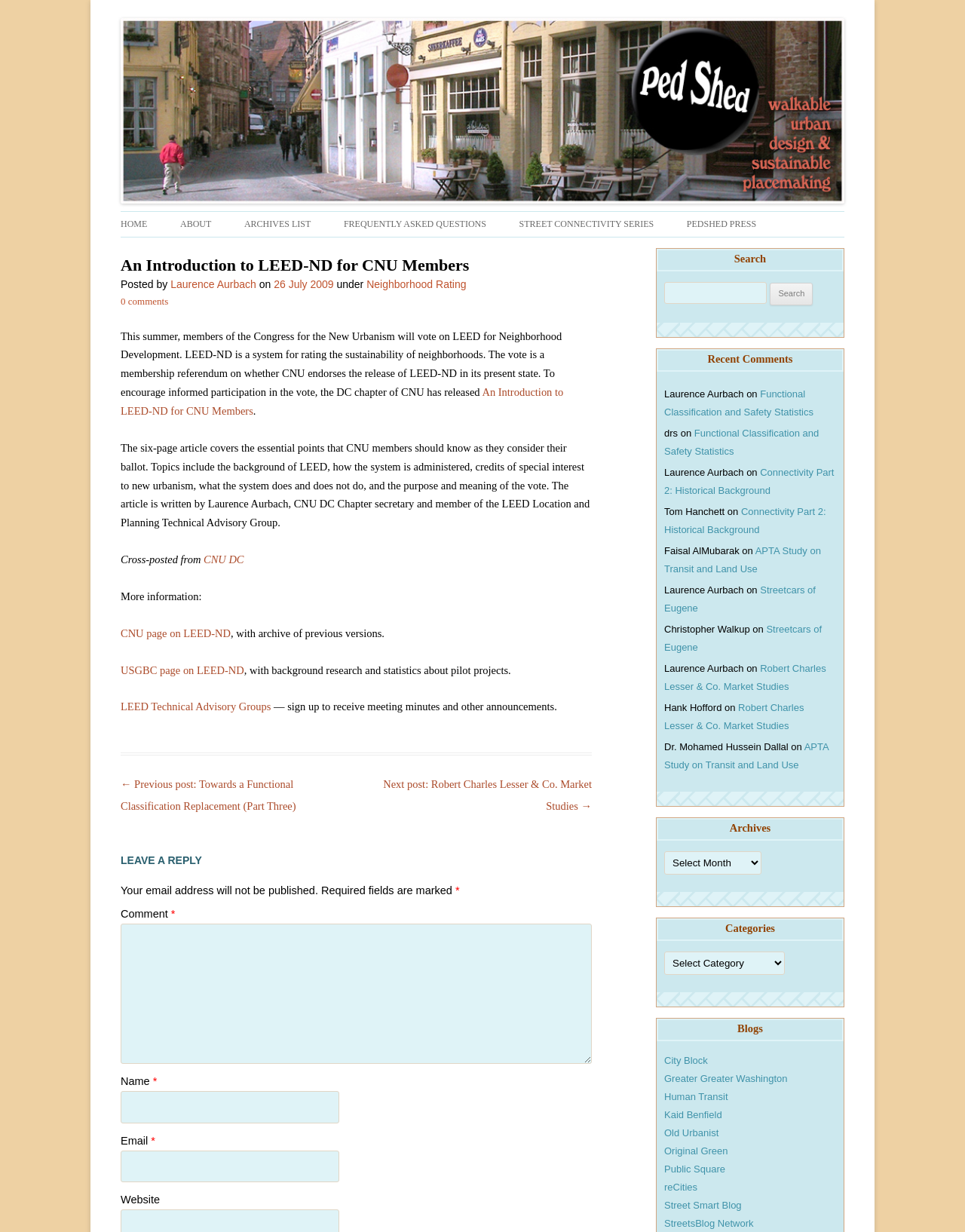Please provide the bounding box coordinates for the element that needs to be clicked to perform the following instruction: "Leave a reply". The coordinates should be given as four float numbers between 0 and 1, i.e., [left, top, right, bottom].

[0.125, 0.75, 0.613, 0.864]